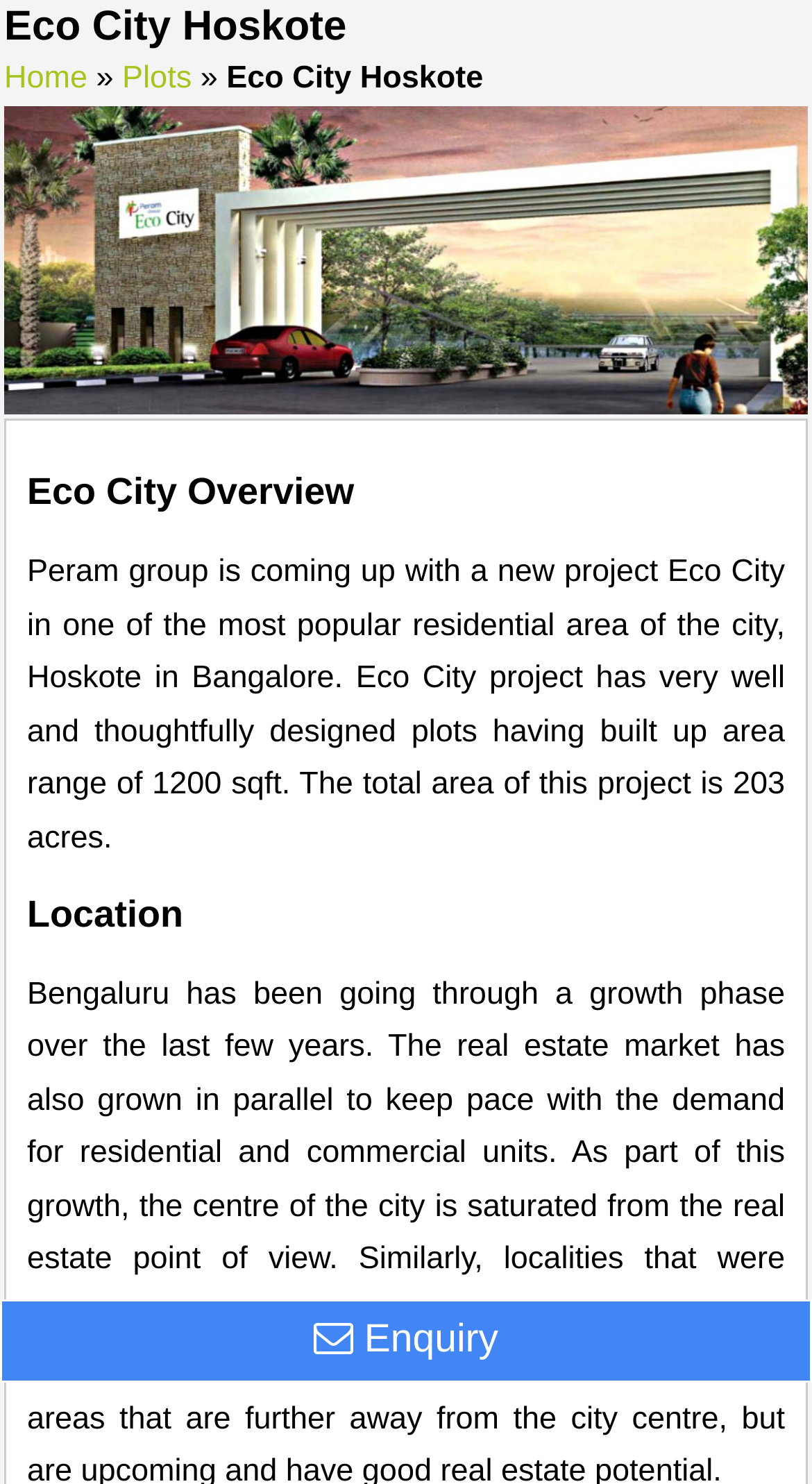What is the total area of the project?
By examining the image, provide a one-word or phrase answer.

203 acres